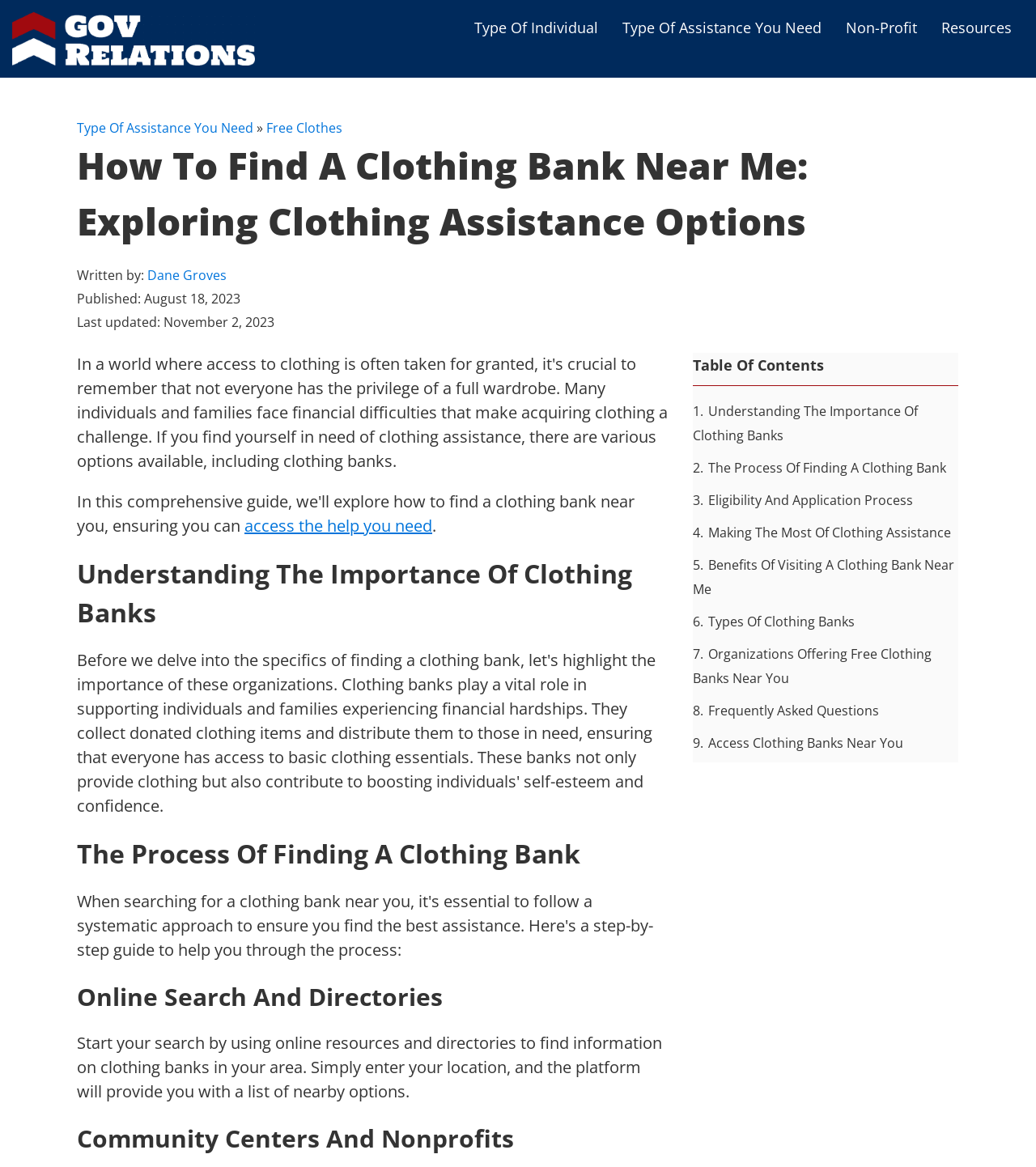Determine the bounding box coordinates of the region to click in order to accomplish the following instruction: "Click the 'Resources' link". Provide the coordinates as four float numbers between 0 and 1, specifically [left, top, right, bottom].

[0.897, 0.007, 0.988, 0.04]